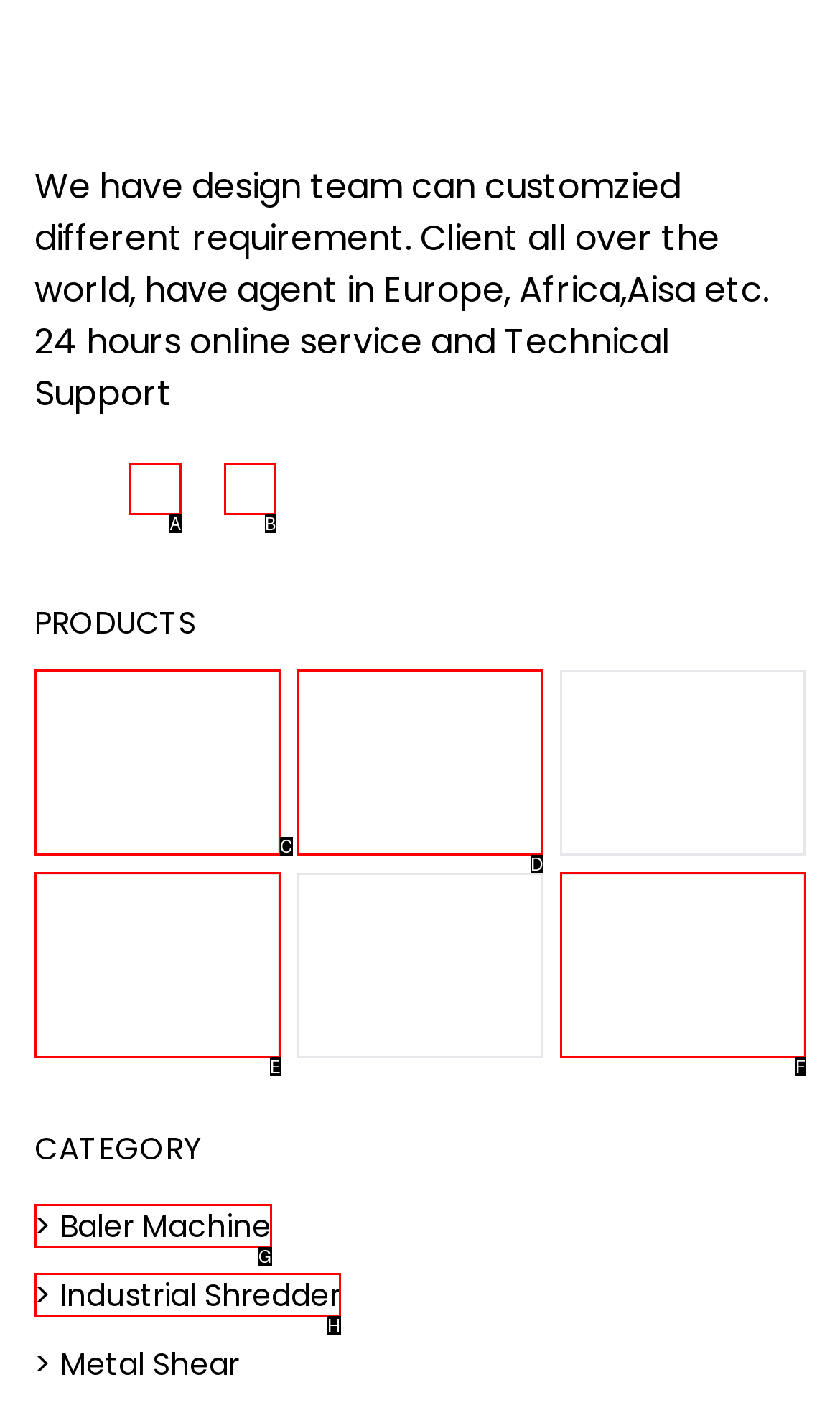Which lettered UI element aligns with this description: > Baler Machine
Provide your answer using the letter from the available choices.

G